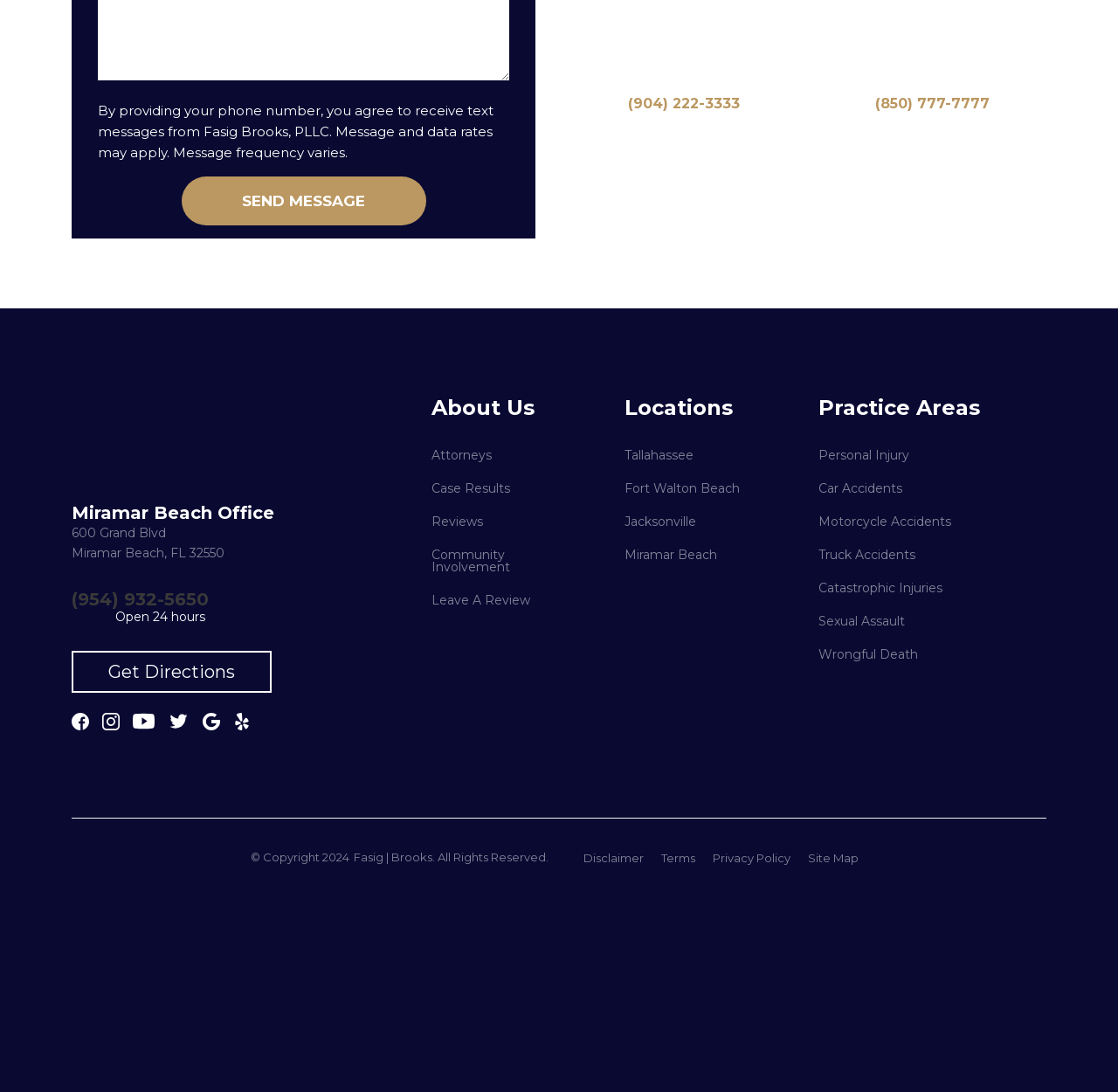What are the practice areas of Fasig Brooks?
Based on the screenshot, answer the question with a single word or phrase.

Personal Injury, Car Accidents, etc.